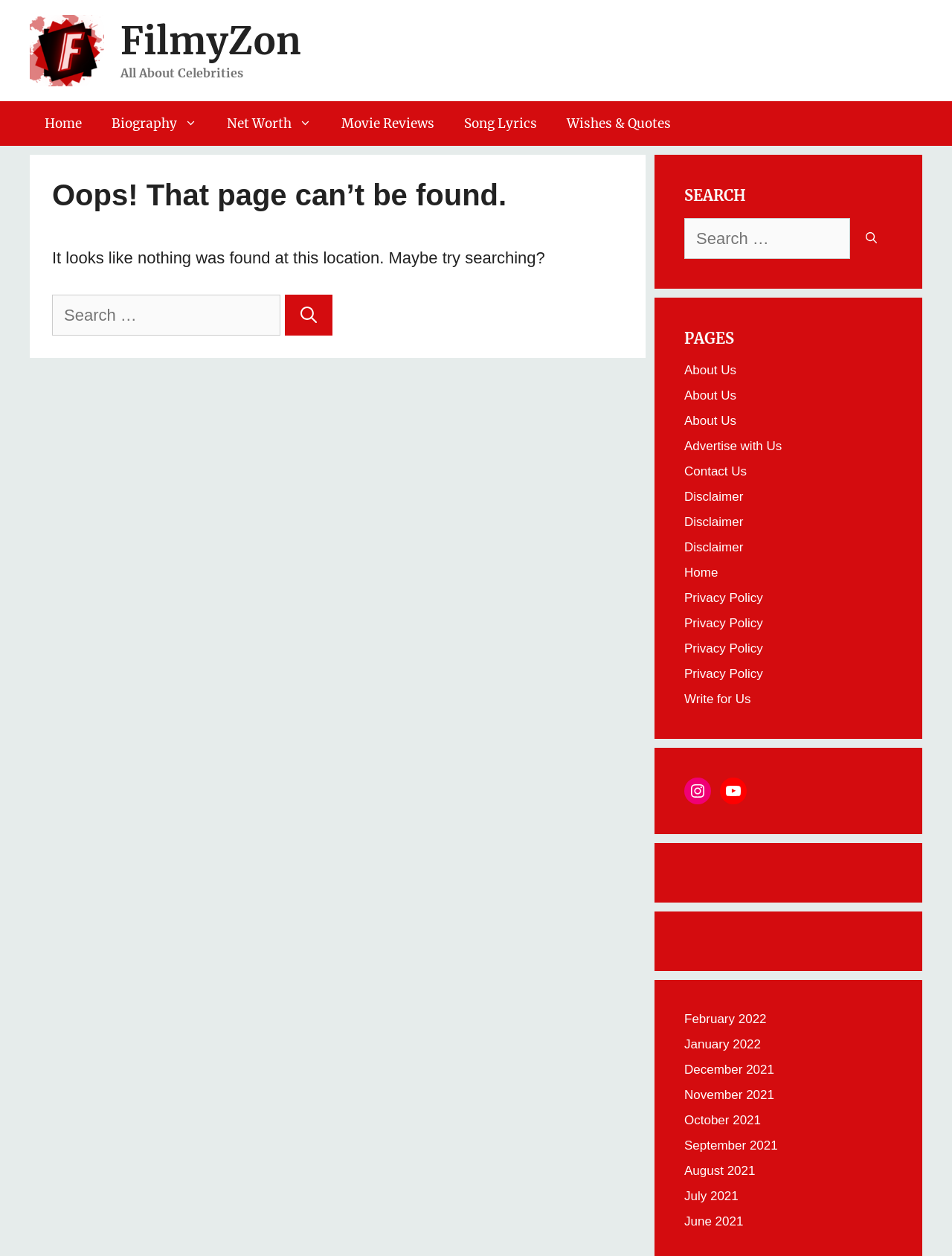Please respond to the question with a concise word or phrase:
What is the error message displayed on the webpage?

Oops! That page can’t be found.